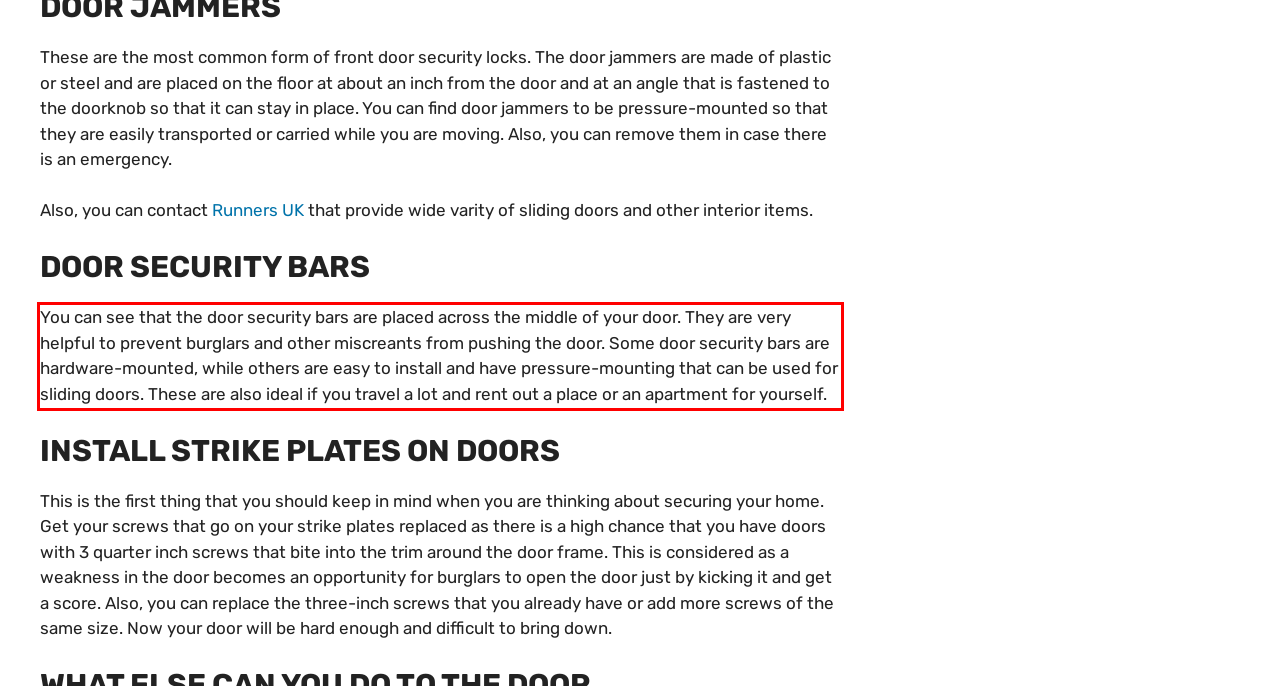Review the webpage screenshot provided, and perform OCR to extract the text from the red bounding box.

You can see that the door security bars are placed across the middle of your door. They are very helpful to prevent burglars and other miscreants from pushing the door. Some door security bars are hardware-mounted, while others are easy to install and have pressure-mounting that can be used for sliding doors. These are also ideal if you travel a lot and rent out a place or an apartment for yourself.